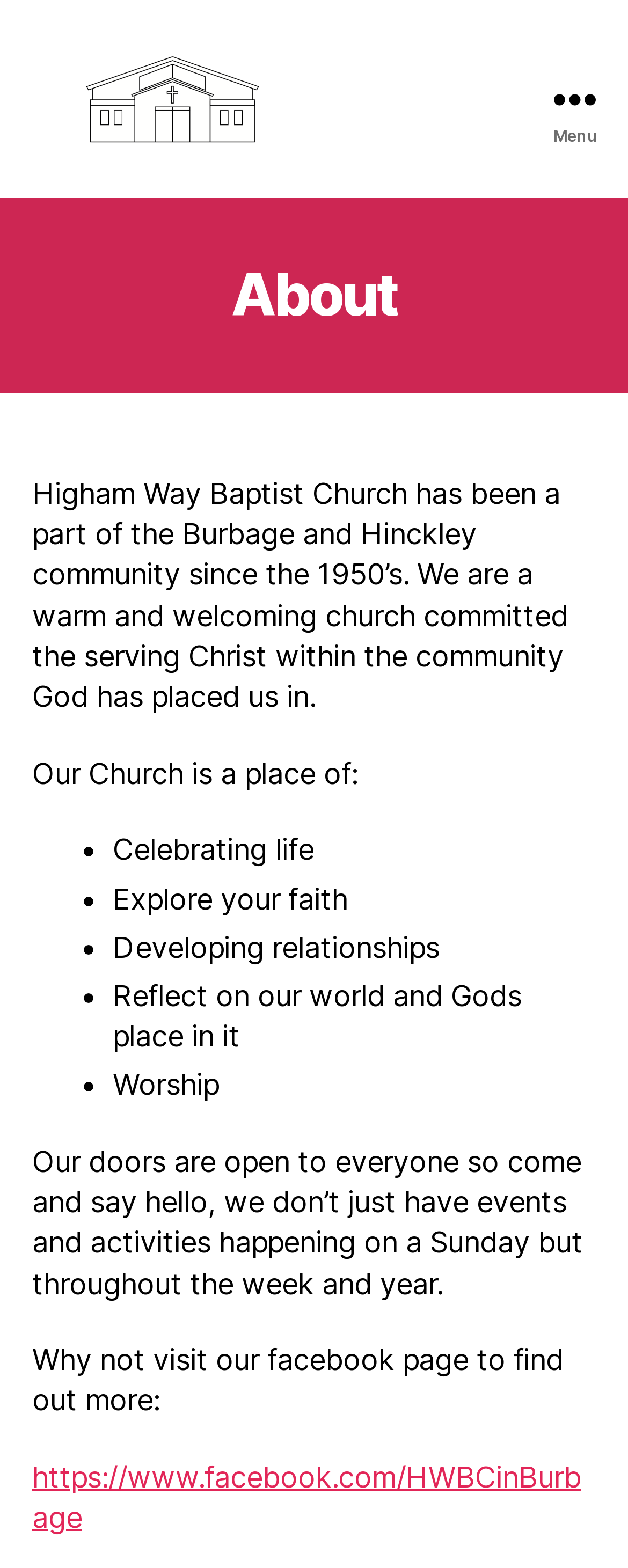Provide your answer in a single word or phrase: 
What is the name of the church?

Higham Way Baptist Church